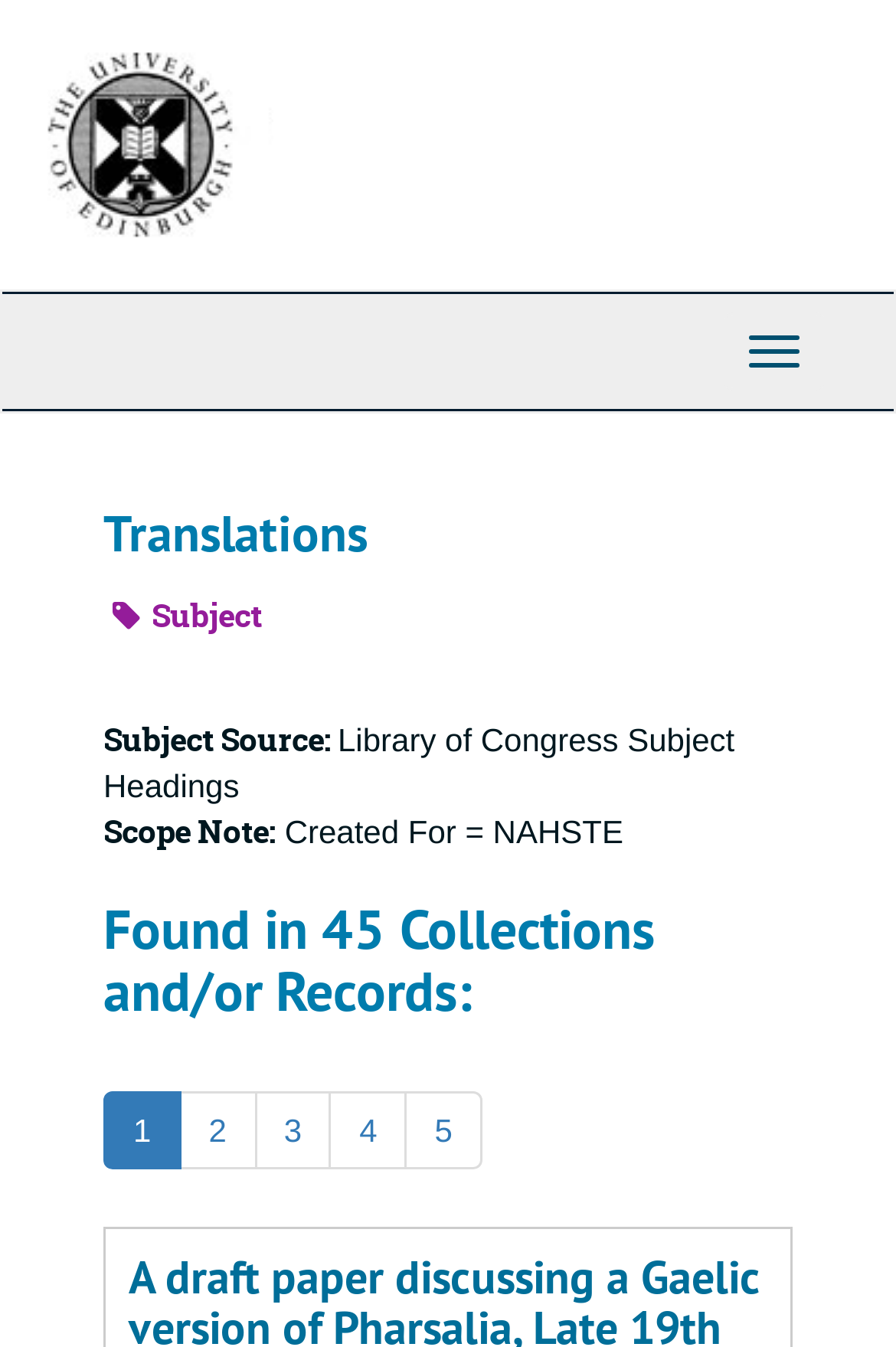What is the scope note for?
From the screenshot, supply a one-word or short-phrase answer.

NAHSTE